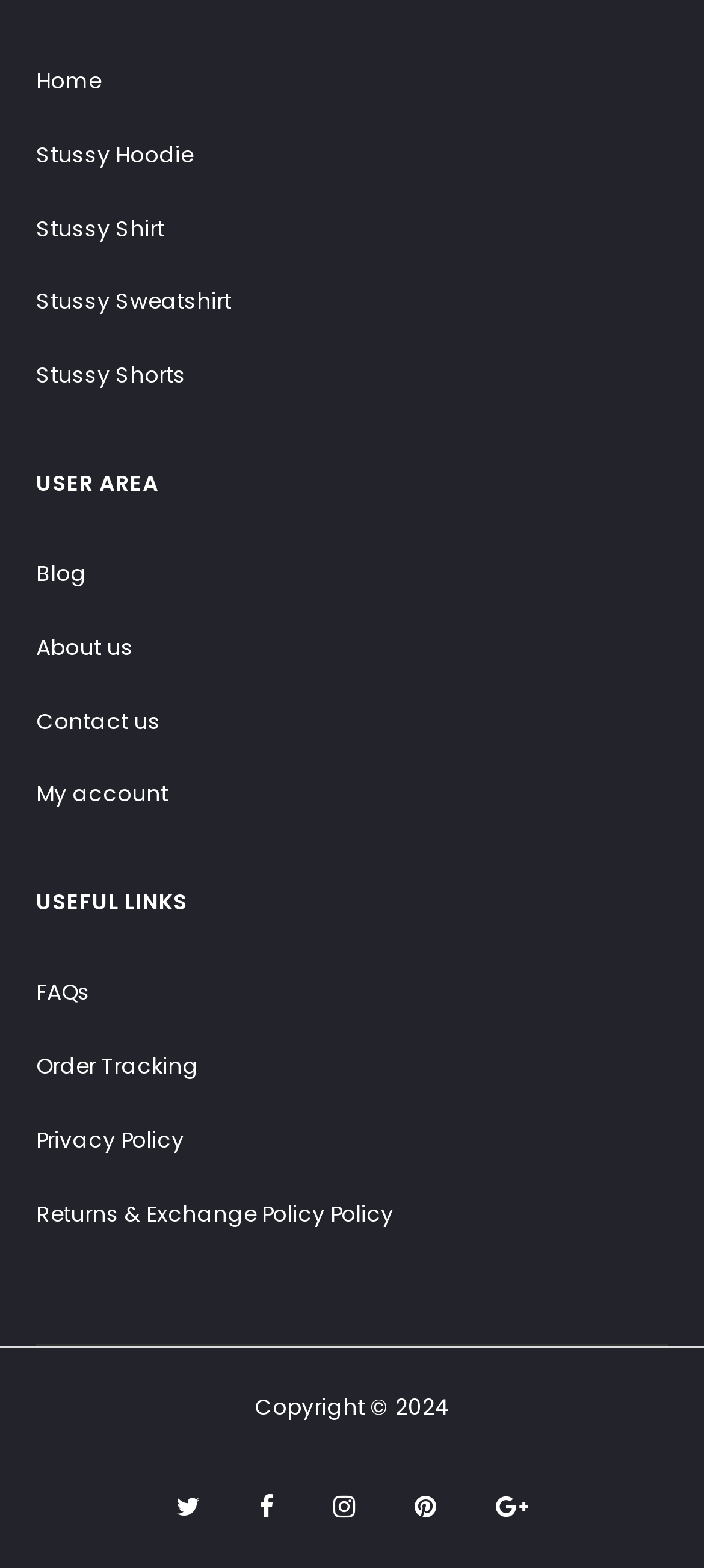Please reply with a single word or brief phrase to the question: 
What is the first link in the USER AREA section?

Blog